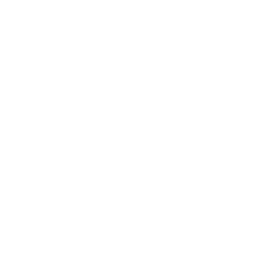What are the suitable hardiness zones?
Please provide a comprehensive and detailed answer to the question.

The Oriental Lily Mix is suitable for hardiness zones 3-8, offering versatility in planting options for various climates.